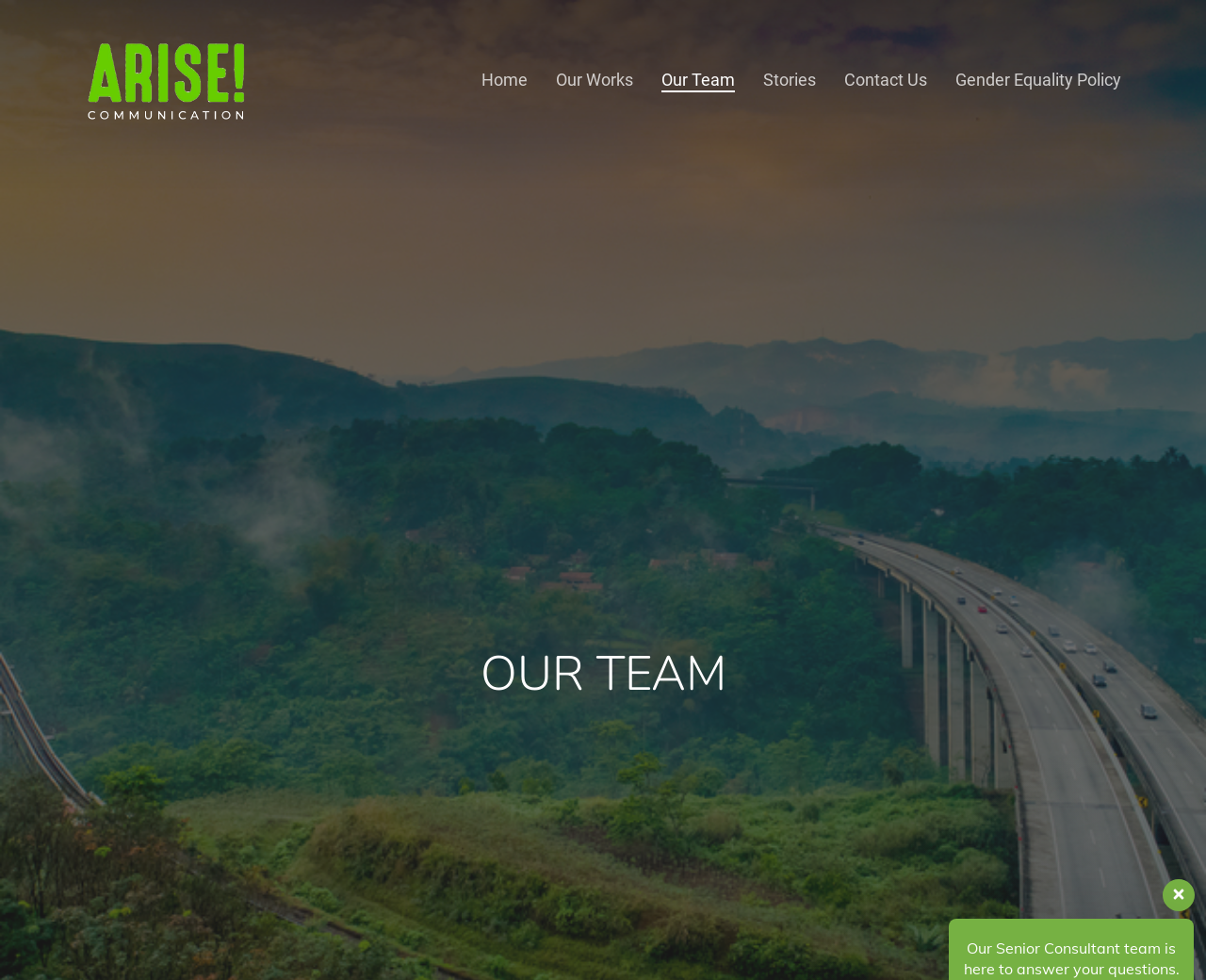Is there an image on the bottom right corner?
Respond to the question with a single word or phrase according to the image.

Yes